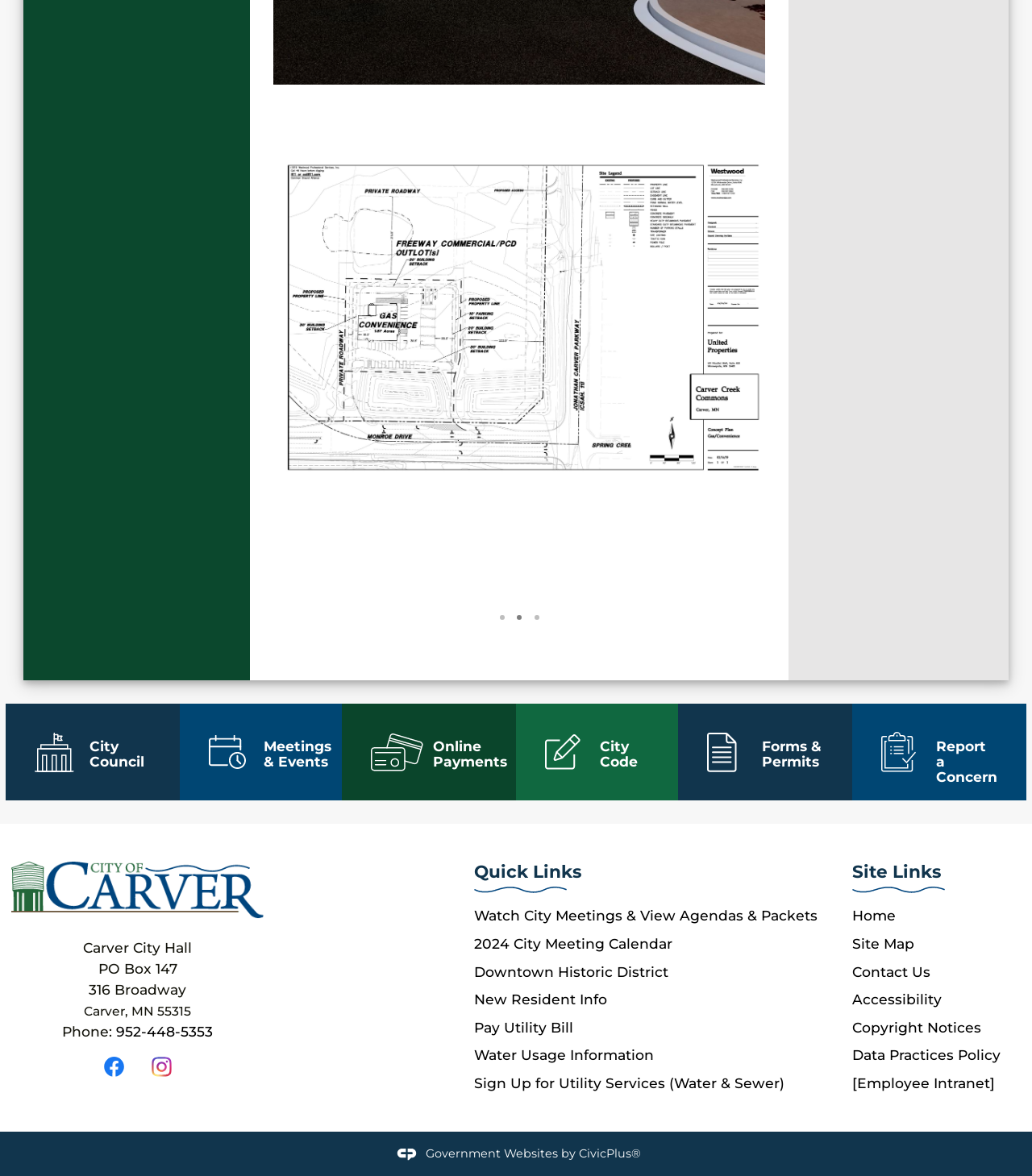Find the bounding box coordinates for the area that must be clicked to perform this action: "View 'Airbag Module Reset' service".

None